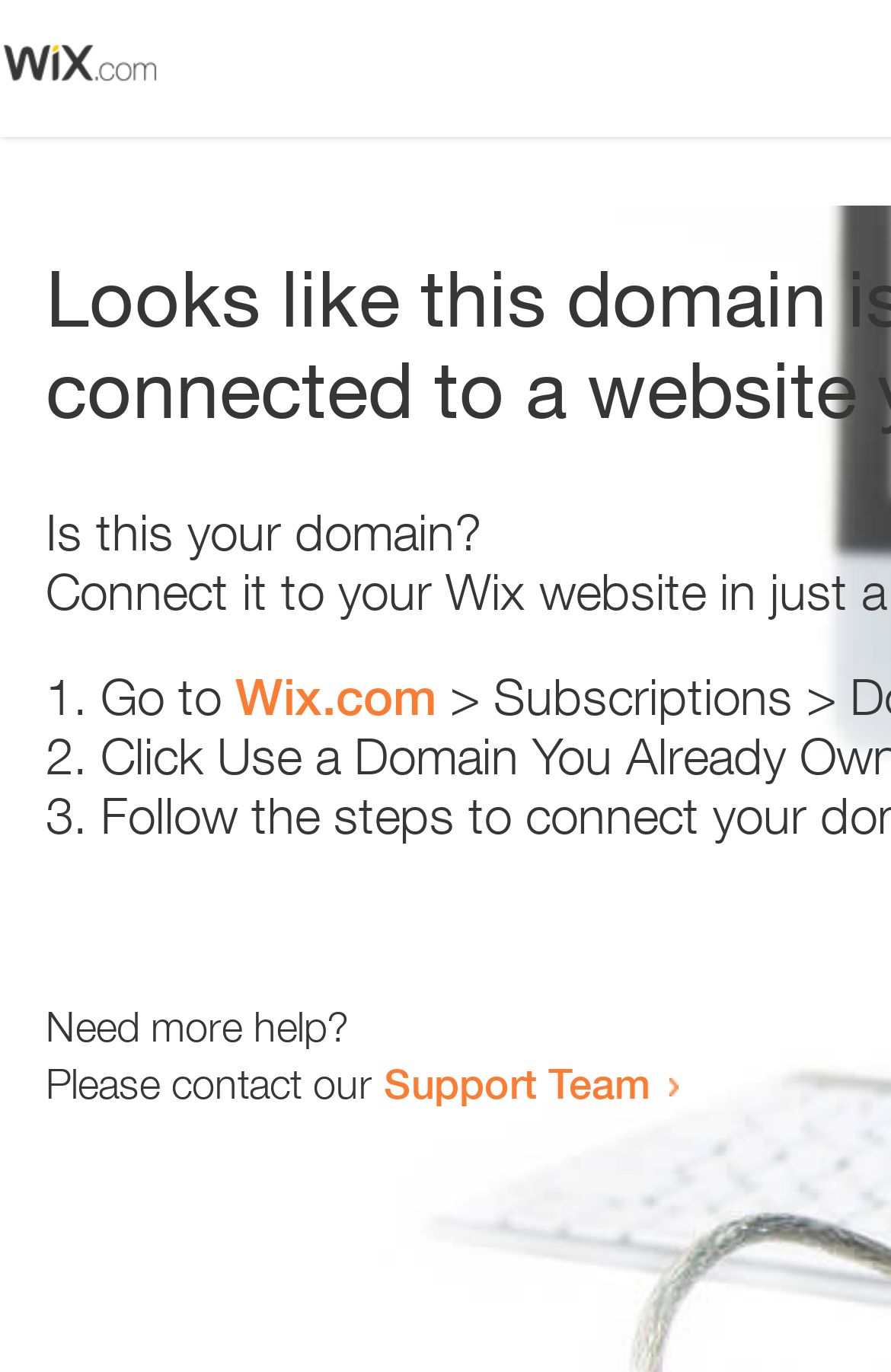Determine the main text heading of the webpage and provide its content.

Looks like this domain isn't
connected to a website yet